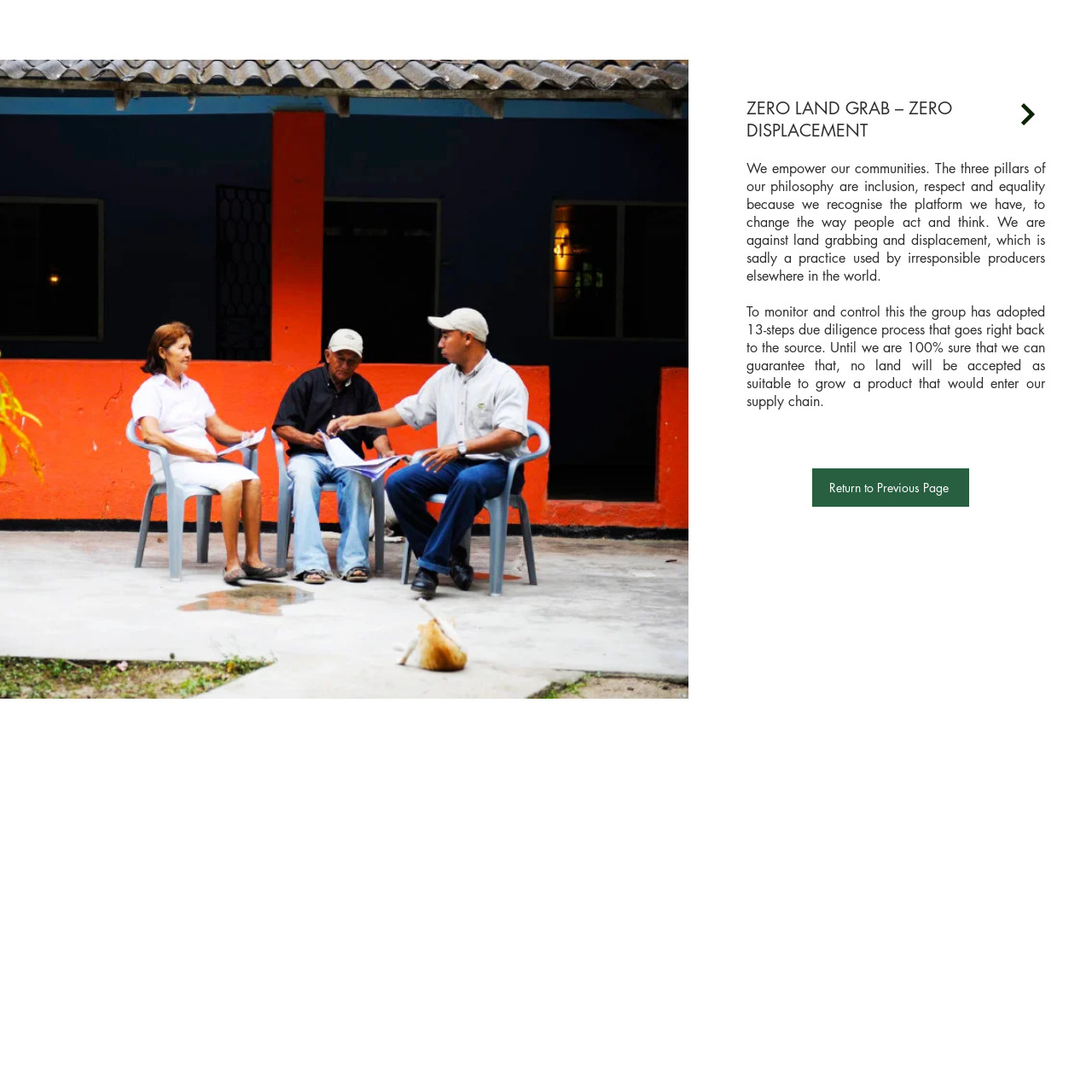Identify the bounding box of the HTML element described here: "Return to Previous Page". Provide the coordinates as four float numbers between 0 and 1: [left, top, right, bottom].

[0.743, 0.429, 0.887, 0.464]